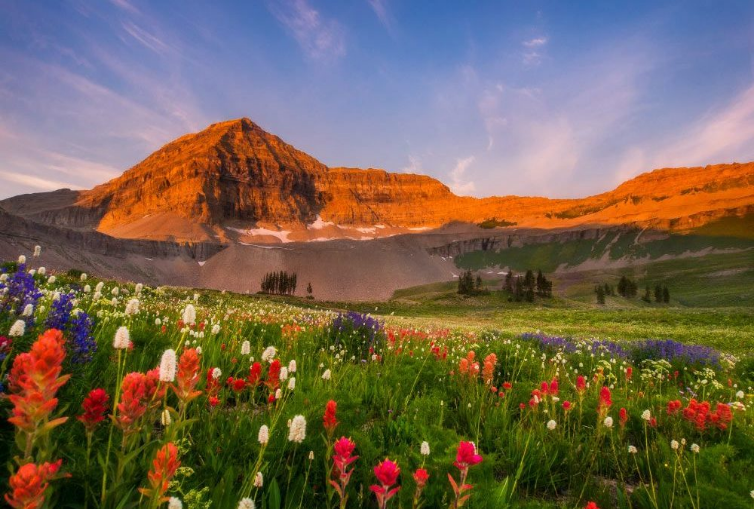What is the atmosphere of the scene?
Please give a detailed and elaborate explanation in response to the question.

The caption describes the sky above as painted with soft pastel colors, suggesting a tranquil evening, and also mentions that the scene embodies the serene atmosphere that Leeds is known for.